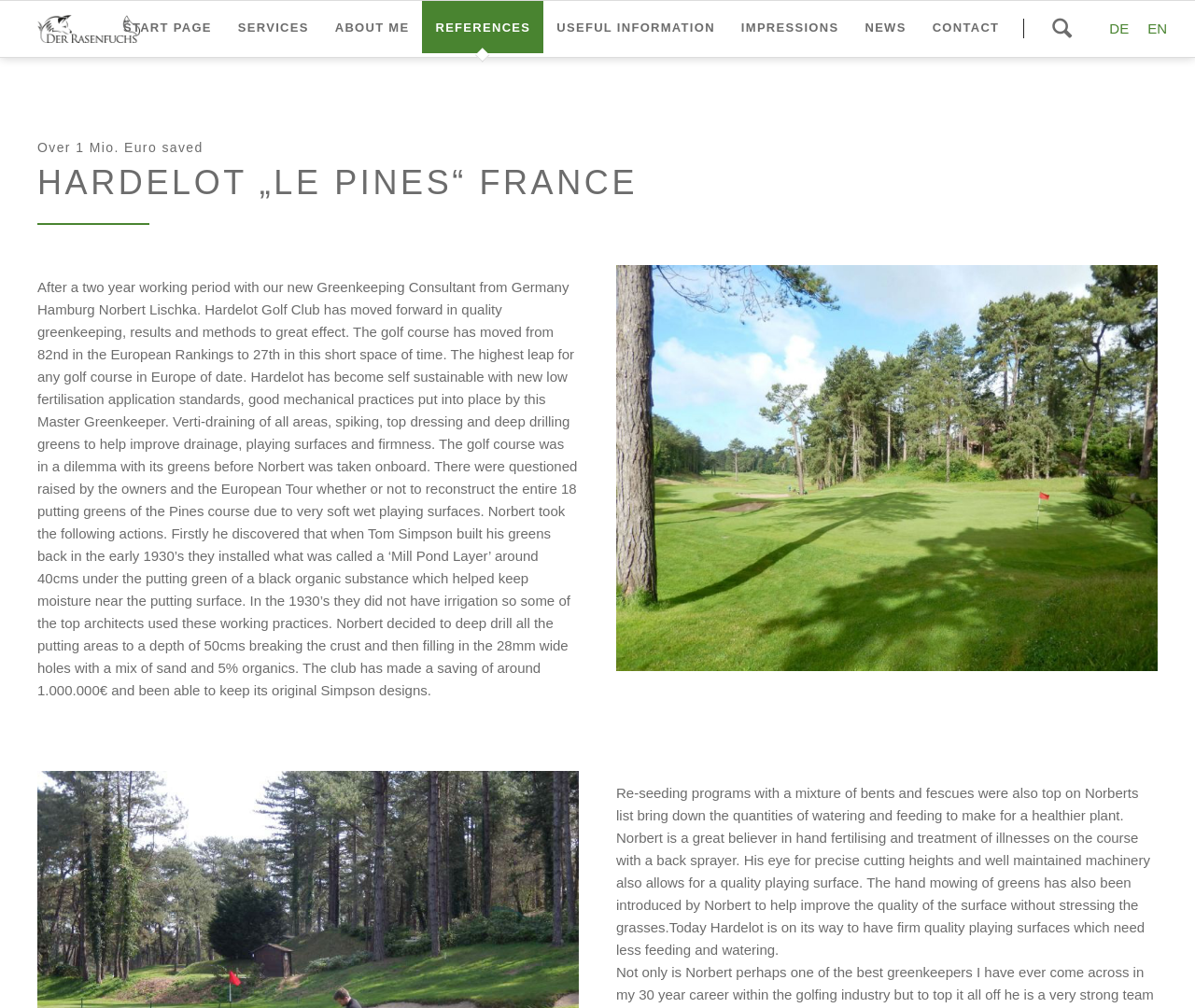Given the element description, predict the bounding box coordinates in the format (top-left x, top-left y, bottom-right x, bottom-right y). Make sure all values are between 0 and 1. Here is the element description: alt="EN - Rasenfuchs"

[0.031, 0.015, 0.117, 0.043]